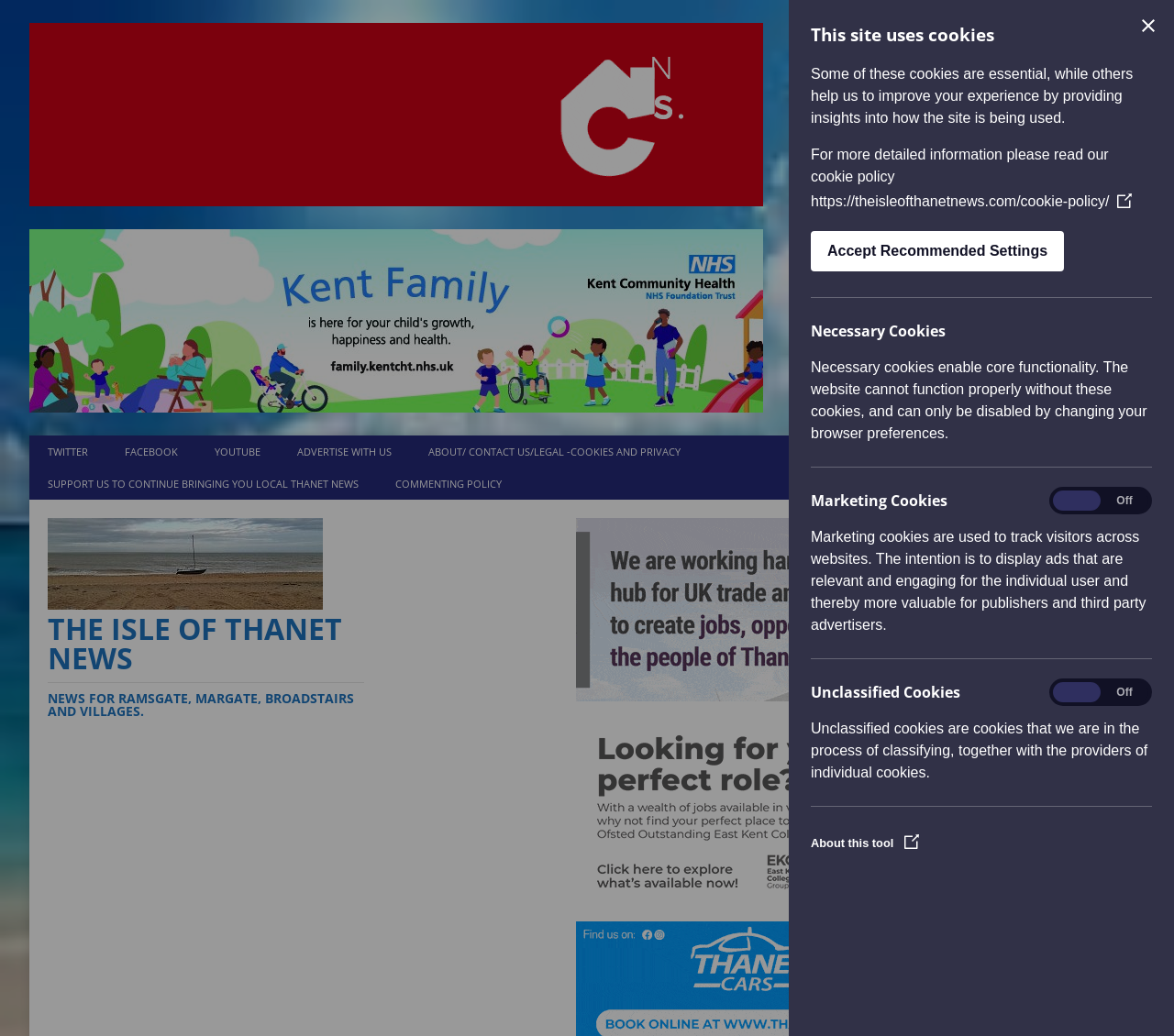Generate a thorough caption detailing the webpage content.

The webpage is about Kent County Council's budget plans, specifically reducing the amount of planned cuts to subsidised bus travel. At the top, there is a complementary section with two links and corresponding images. Below this, there are several social media links, including Twitter, Facebook, and YouTube, as well as links to "Advertise with us", "About/Contact us/Legal - Cookies and Privacy", and "Support us to continue bringing you local Thanet news".

On the left side, there is a section with the title "The Isle Of Thanet News" and a subtitle "News for Ramsgate, Margate, Broadstairs and villages." Below this, there are two links with images. On the right side, there is a section with a heading "This site uses cookies" and a brief description. Below this, there are several sections related to cookies, including "Necessary Cookies", "Marketing Cookies", and "Unclassified Cookies", each with a brief description and options to toggle them on or off.

At the bottom, there is a button "Accept Recommended Settings" and a link to "About this tool". There are also several separator lines throughout the page, dividing the different sections.